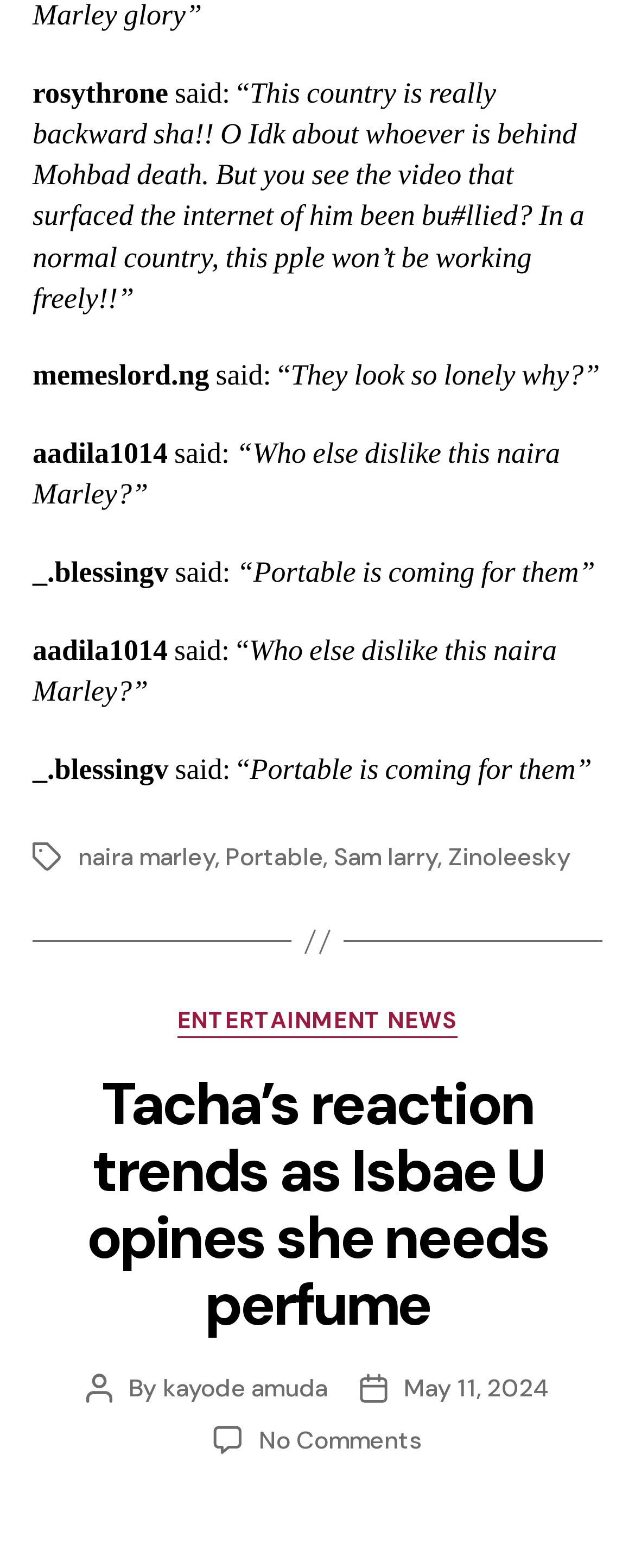Who is the author of the article?
Look at the webpage screenshot and answer the question with a detailed explanation.

I looked at the author information at the bottom of the article, which mentions 'By kayode amuda', and determined that the author is kayode amuda.